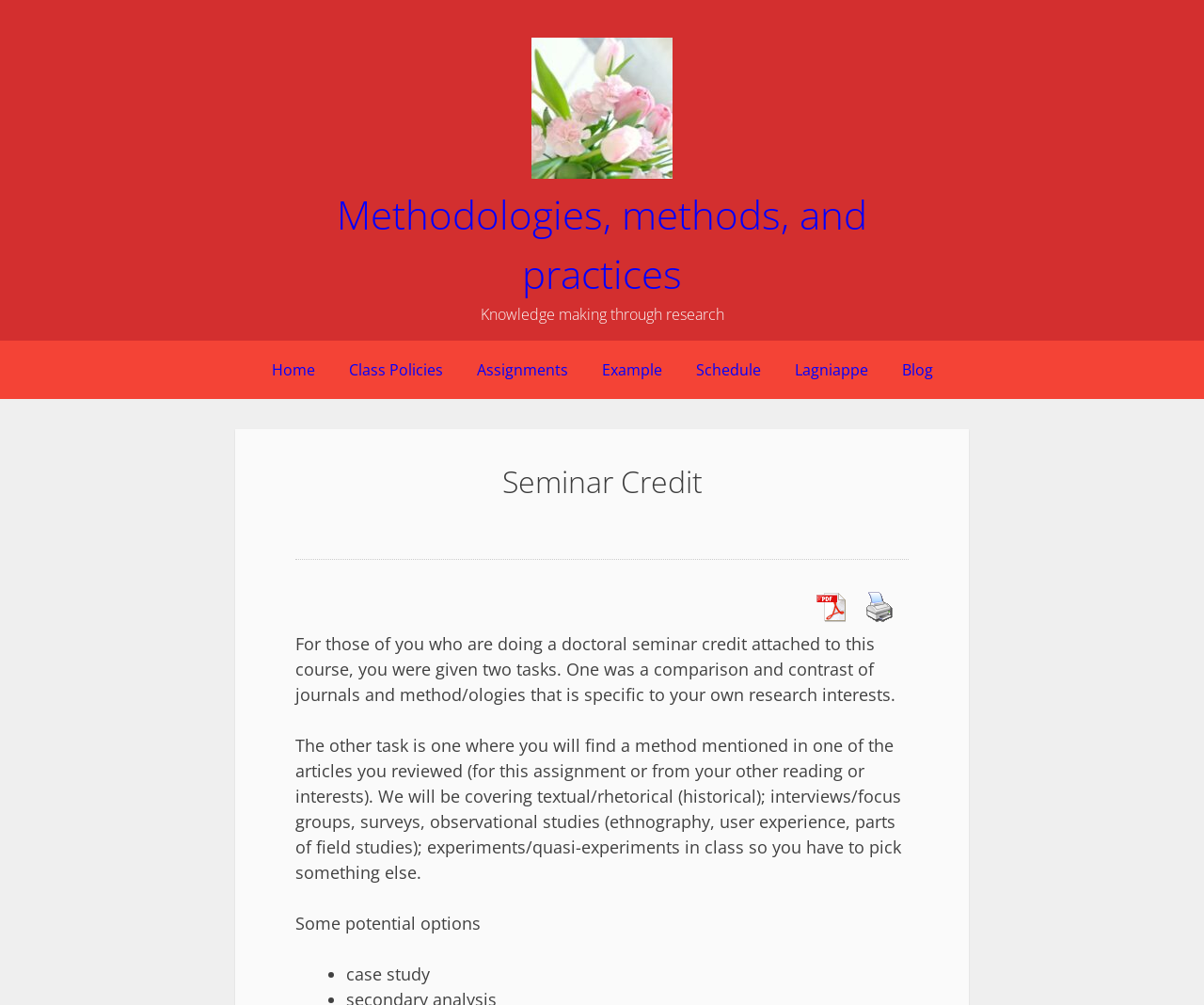Can you specify the bounding box coordinates of the area that needs to be clicked to fulfill the following instruction: "Click the 'image_pdf' link"?

[0.67, 0.584, 0.71, 0.623]